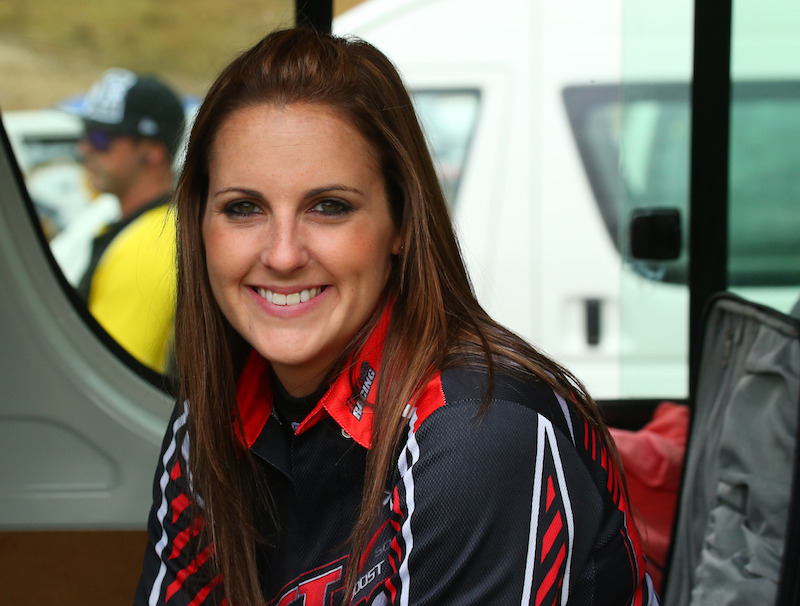Offer an in-depth caption that covers the entire scene depicted in the image.

The image features Kelly Corbett, a notable Queensland girl racer, smiling confidently as she showcases her passion for drag racing. Dressed in her signature racing suit, which prominently displays vibrant colors and sponsor logos, she embodies the spirit of a competitive athlete. The background offers a glimpse of the racing environment, hinting at the thrilling events she participates in. Corbett celebrated a significant milestone, becoming New Zealand's quickest four-cylinder drag racer during the V 4 and Rotary Nationals held on January 25 and 26, 2014, marking a proud achievement in her racing career. Her enthusiasm and determination shine through in this candid moment.